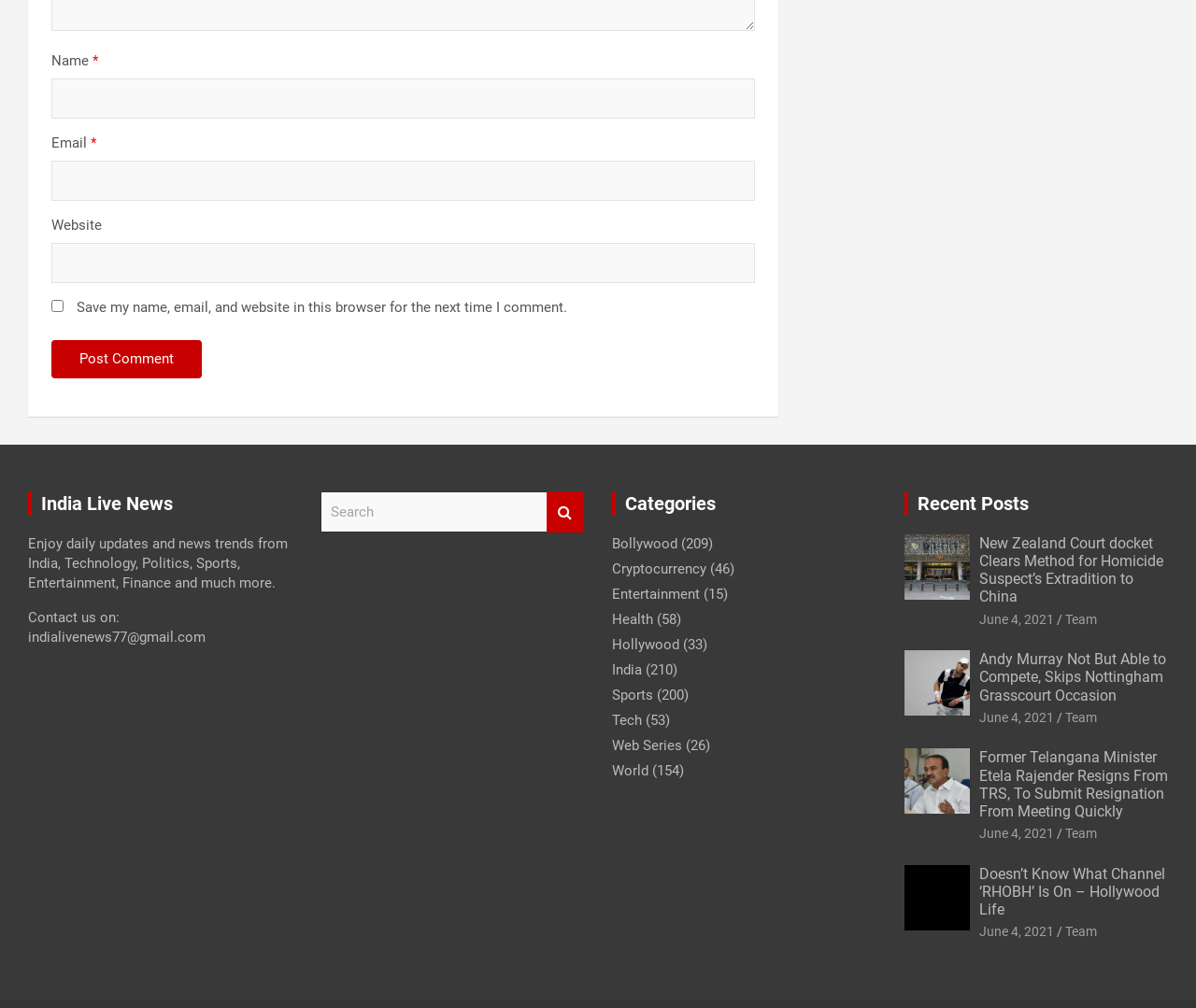Please answer the following question using a single word or phrase: 
What type of content is available on the website?

News articles